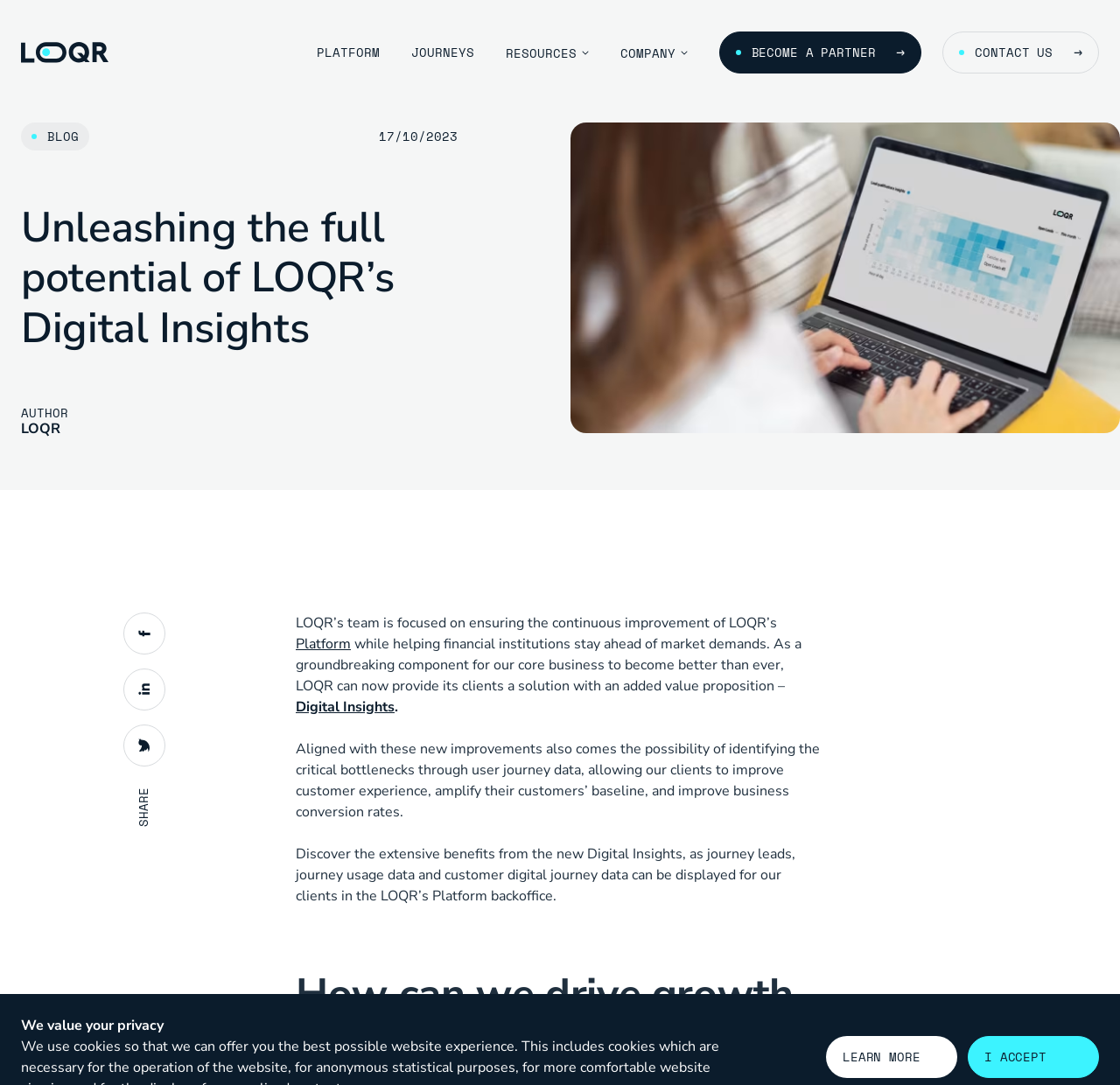Please respond to the question using a single word or phrase:
What is the position of the 'CONTACT US' link?

Bottom right